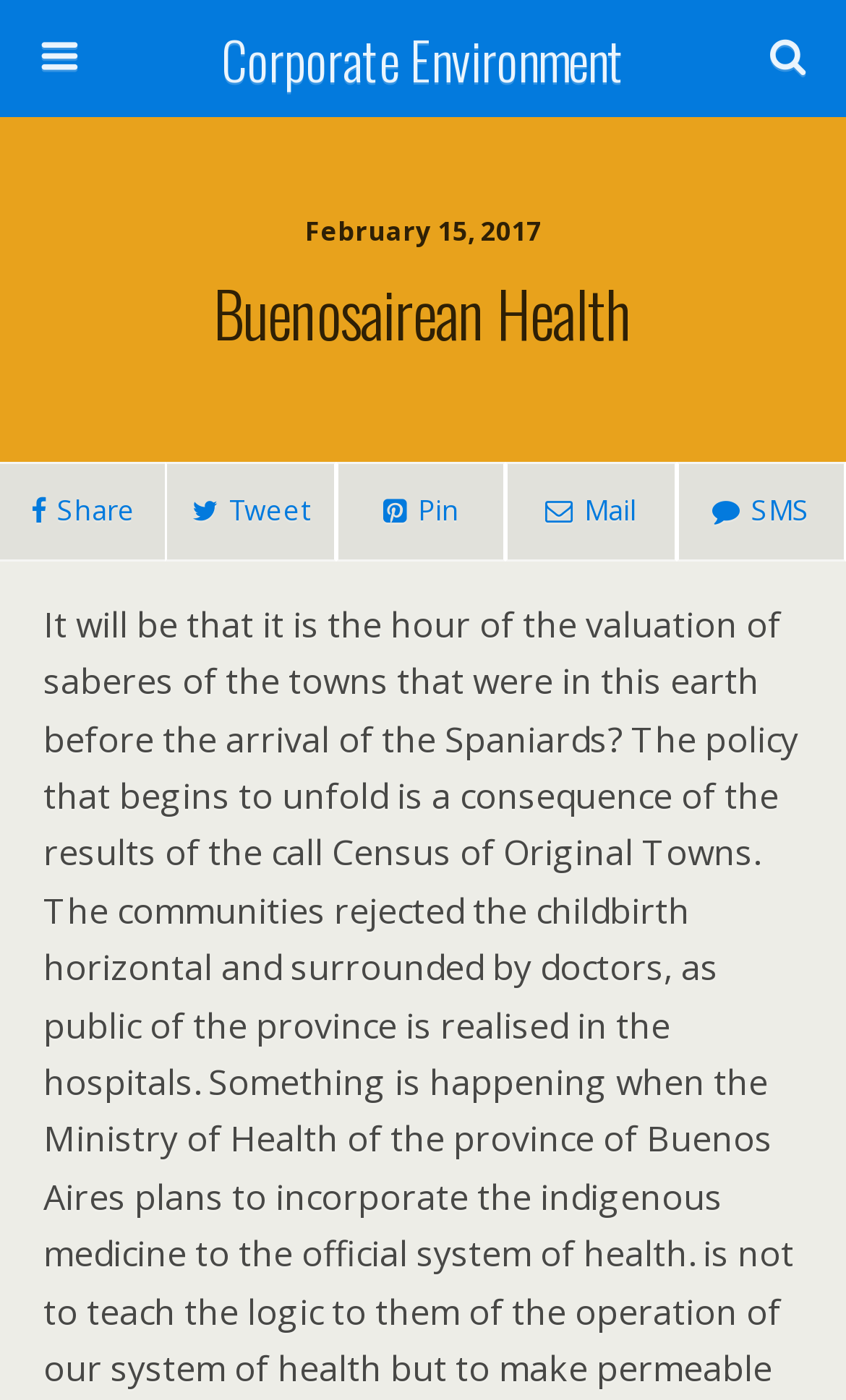Locate the bounding box for the described UI element: "parent_node: Username or E-mail name="log"". Ensure the coordinates are four float numbers between 0 and 1, formatted as [left, top, right, bottom].

None